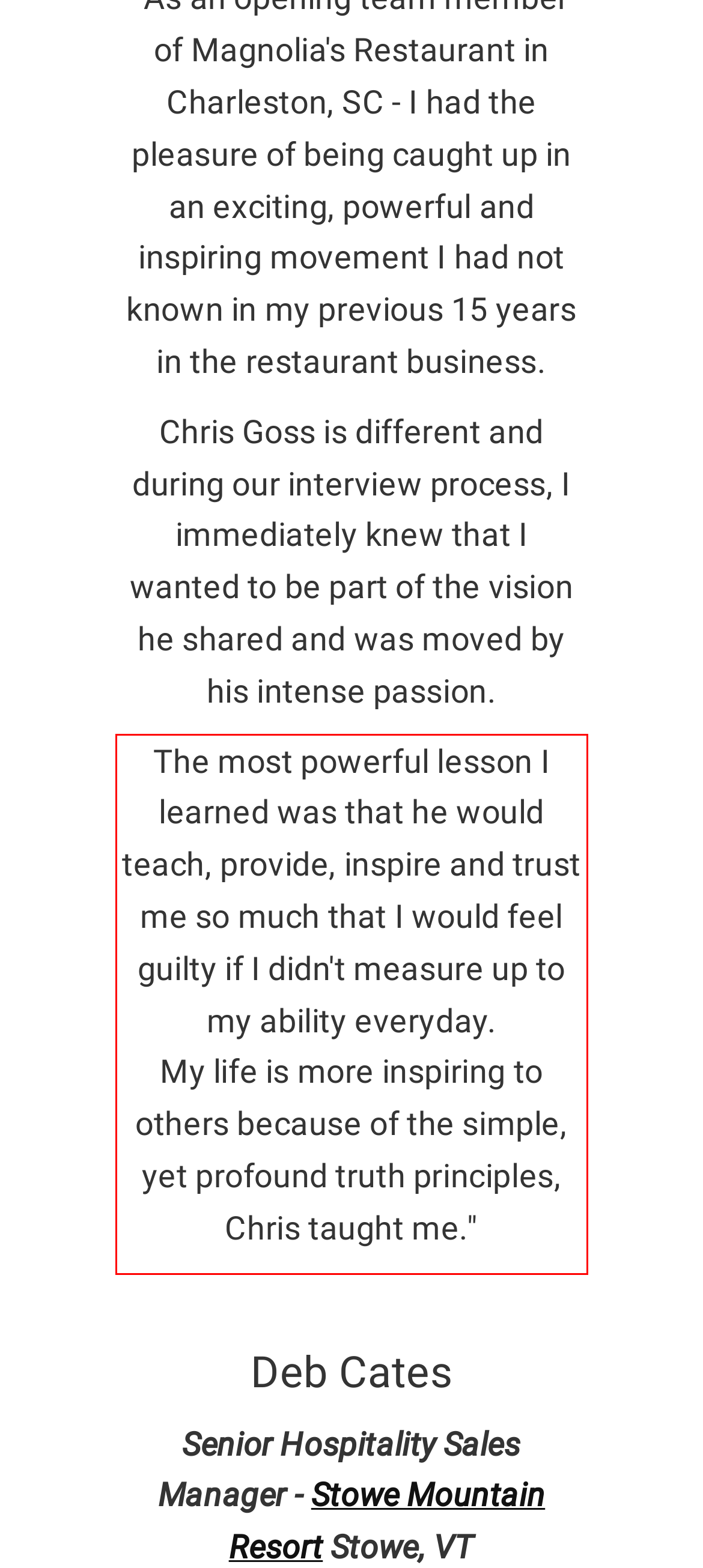Analyze the screenshot of the webpage that features a red bounding box and recognize the text content enclosed within this red bounding box.

The most powerful lesson I learned was that he would teach, provide, inspire and trust me so much that I would feel guilty if I didn't measure up to my ability everyday. My life is more inspiring to others because of the simple, yet profound truth principles, Chris taught me."